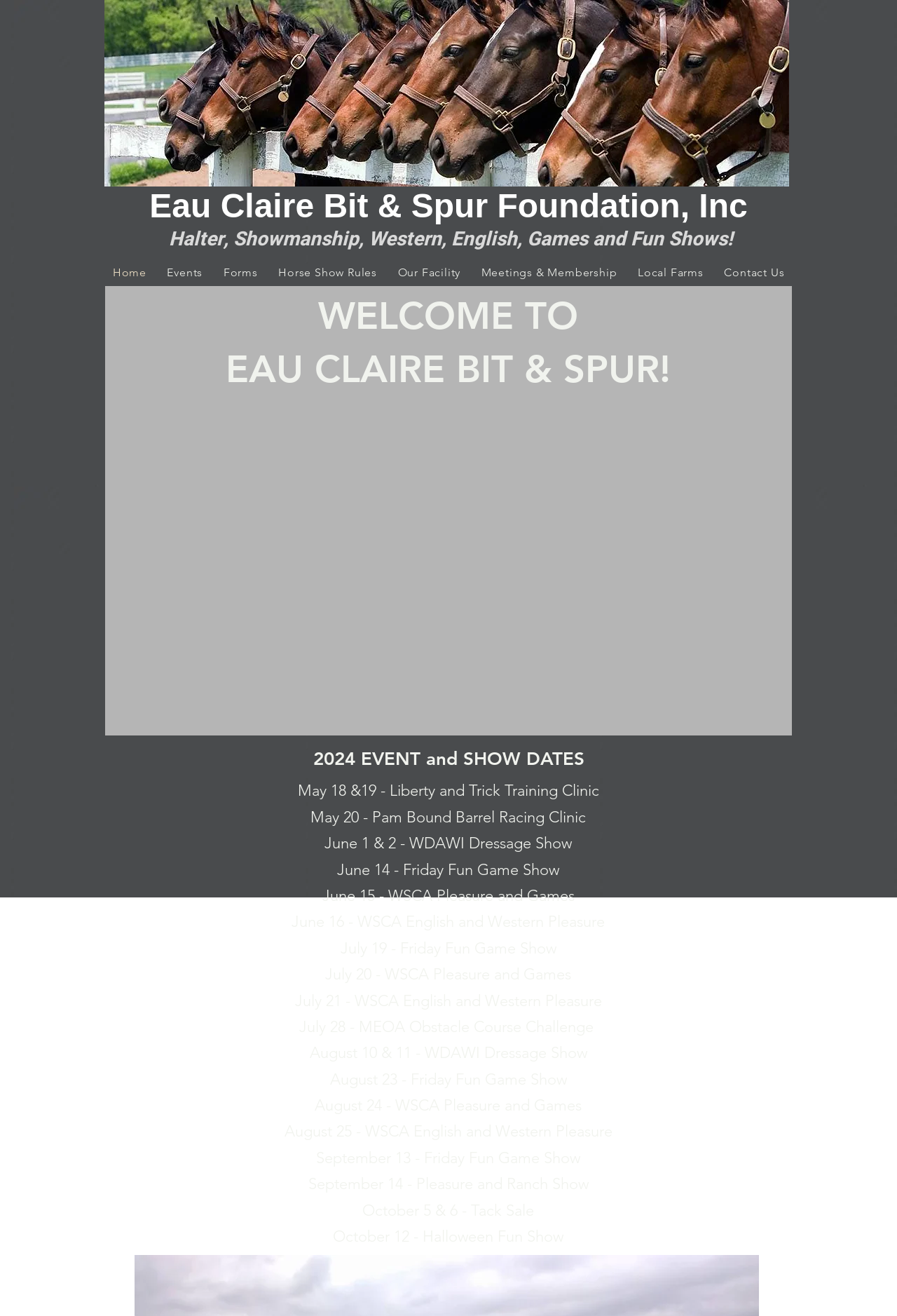Determine the main headline of the webpage and provide its text.

Eau Claire Bit & Spur F​oundation, Inc
 Halter, Showmanship, Western, English, Games and Fun Shows!